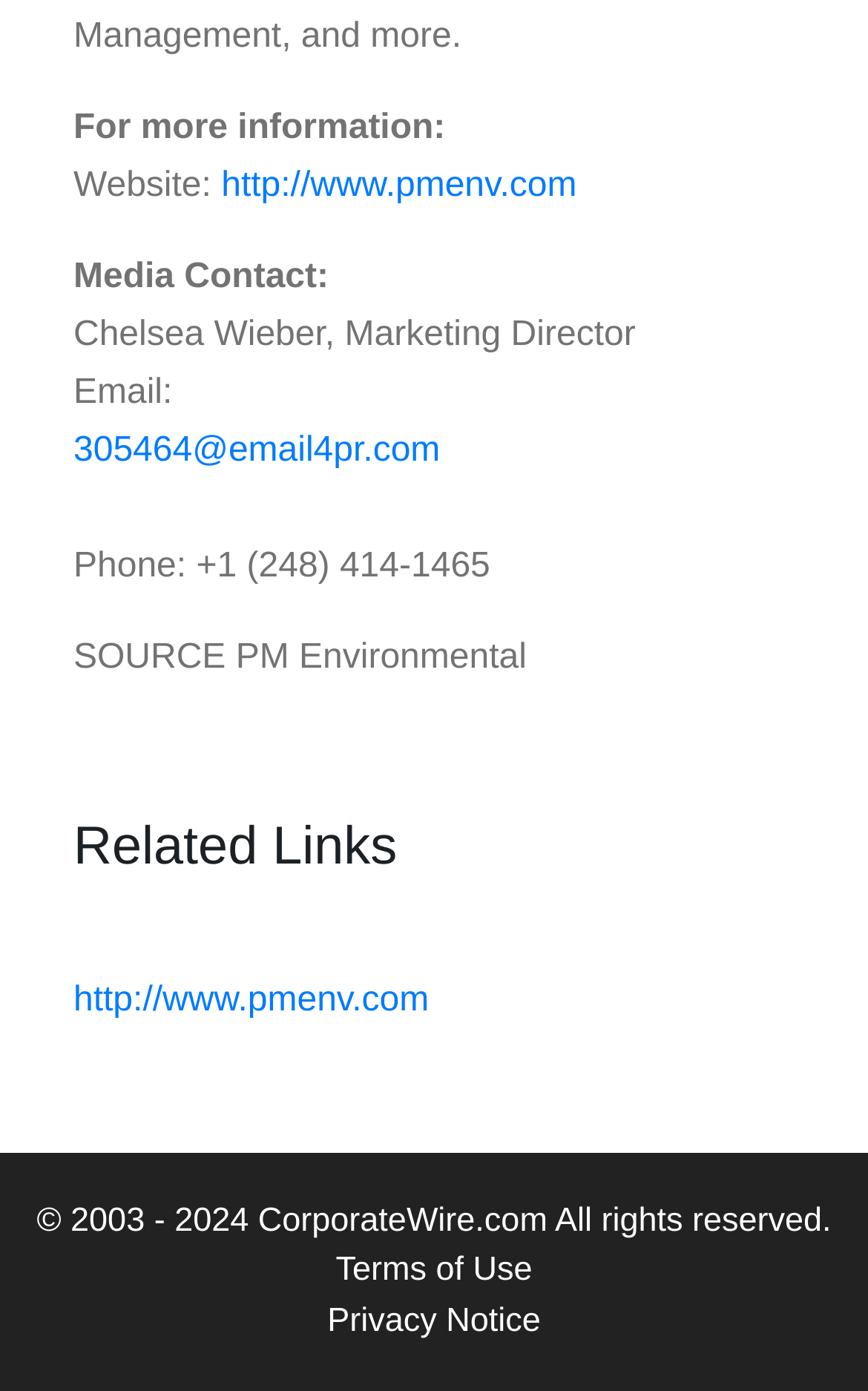Please respond to the question with a concise word or phrase:
Who is the Media Contact?

Chelsea Wieber